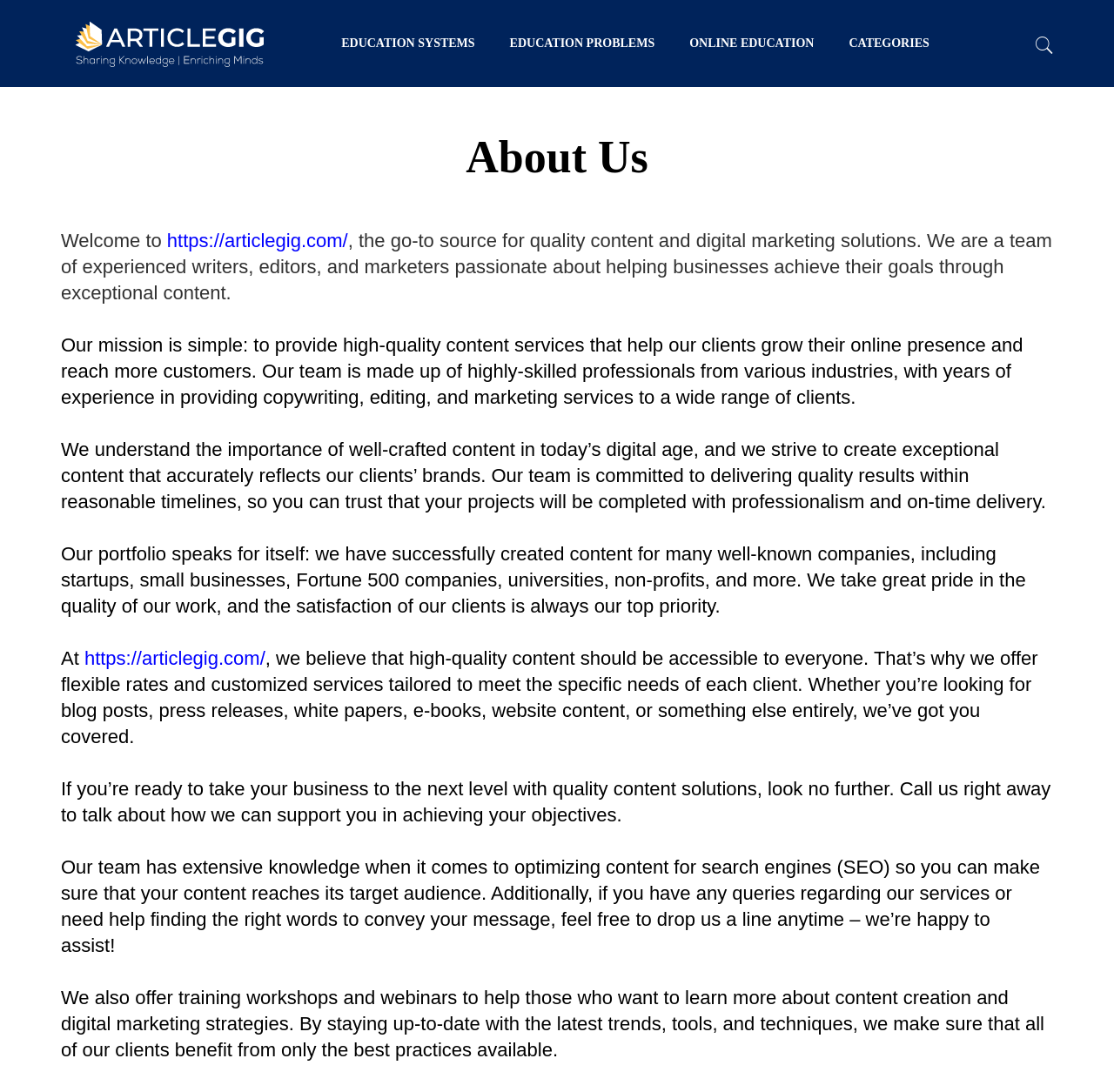Locate the UI element described as follows: "alt="ArticleGig"". Return the bounding box coordinates as four float numbers between 0 and 1 in the order [left, top, right, bottom].

[0.055, 0.029, 0.25, 0.048]